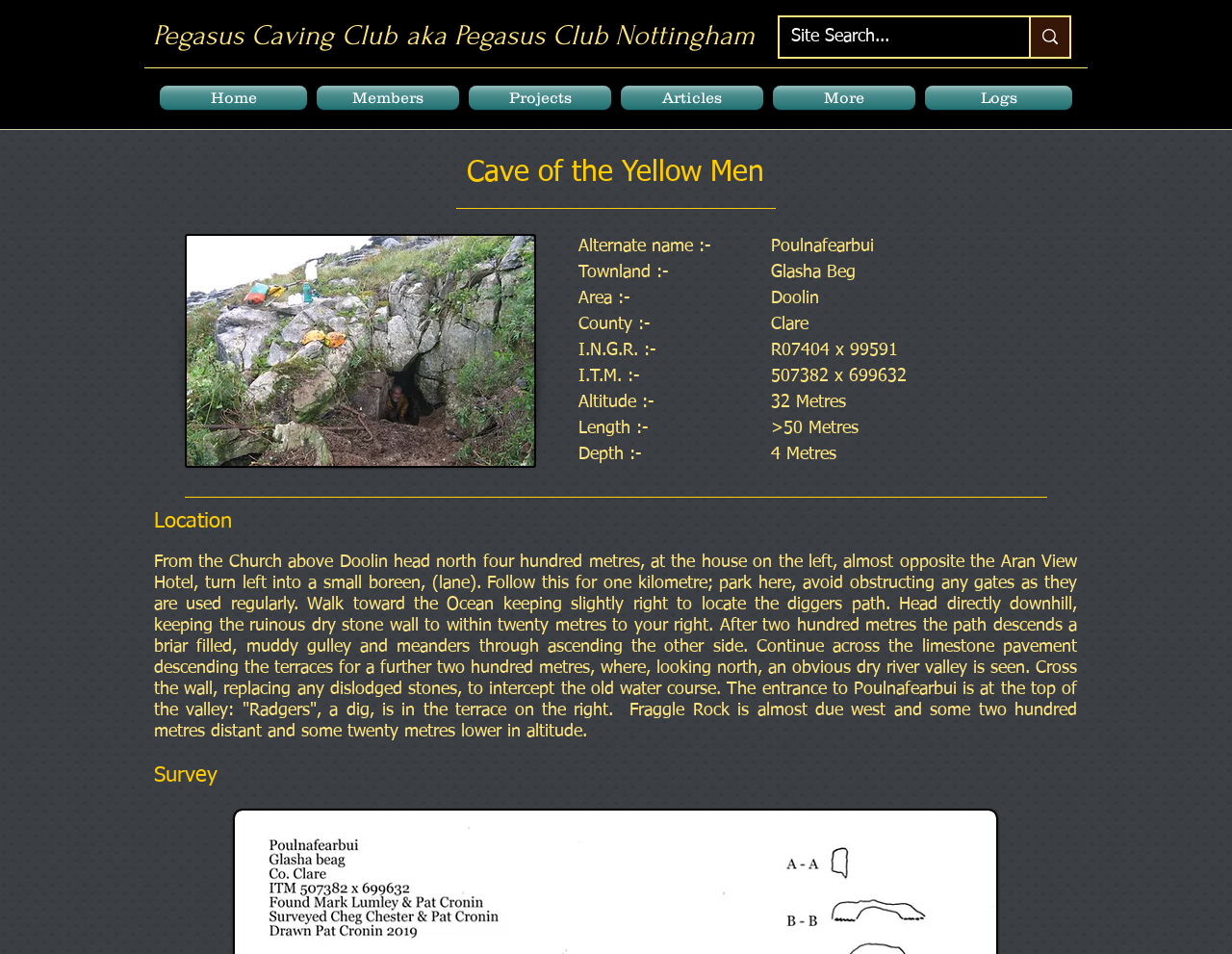Offer a meticulous description of the webpage's structure and content.

This webpage is about Poulnafearbui, also known as Cave of the Yellow Men, and is part of the Pegasus Caving Club. At the top, there is a title "Poulnafearbui | Cave of the Yellow Men | Pegasus Caving Club" with a subtitle "aka Pegasus Club Nottingham" to the right. Below the title, there is a search bar with a button and a small icon to the right. 

To the left, there is a navigation menu with links to "Home", "Members", "Projects", "Articles", "More", and "Logs". Below the navigation menu, there is a heading "Cave of the Yellow Men" followed by an image of the cave entrance during initial excavation. 

On the right side of the image, there are several lines of text providing information about the cave, including its alternate name, townland, area, county, and other details. Below this information, there is a heading "Location" followed by a detailed description of how to get to the cave. The description includes directions from Doolin head, landmarks to look out for, and warnings about not obstructing gates. 

Finally, there is a heading "Survey" at the bottom of the page, but it does not appear to have any associated content.